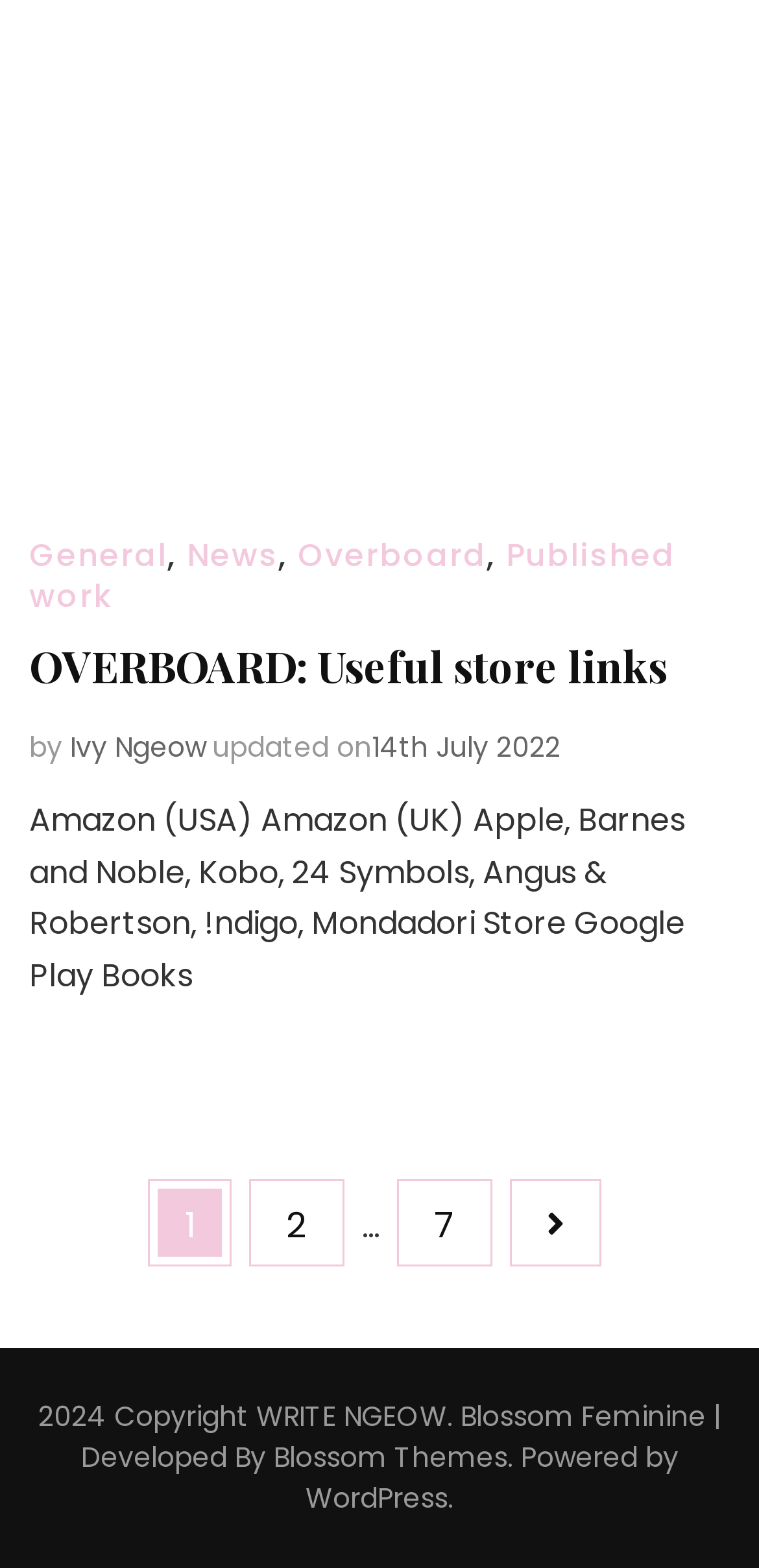Locate the bounding box coordinates of the clickable region to complete the following instruction: "Visit WRITE NGEOW."

[0.337, 0.891, 0.588, 0.916]